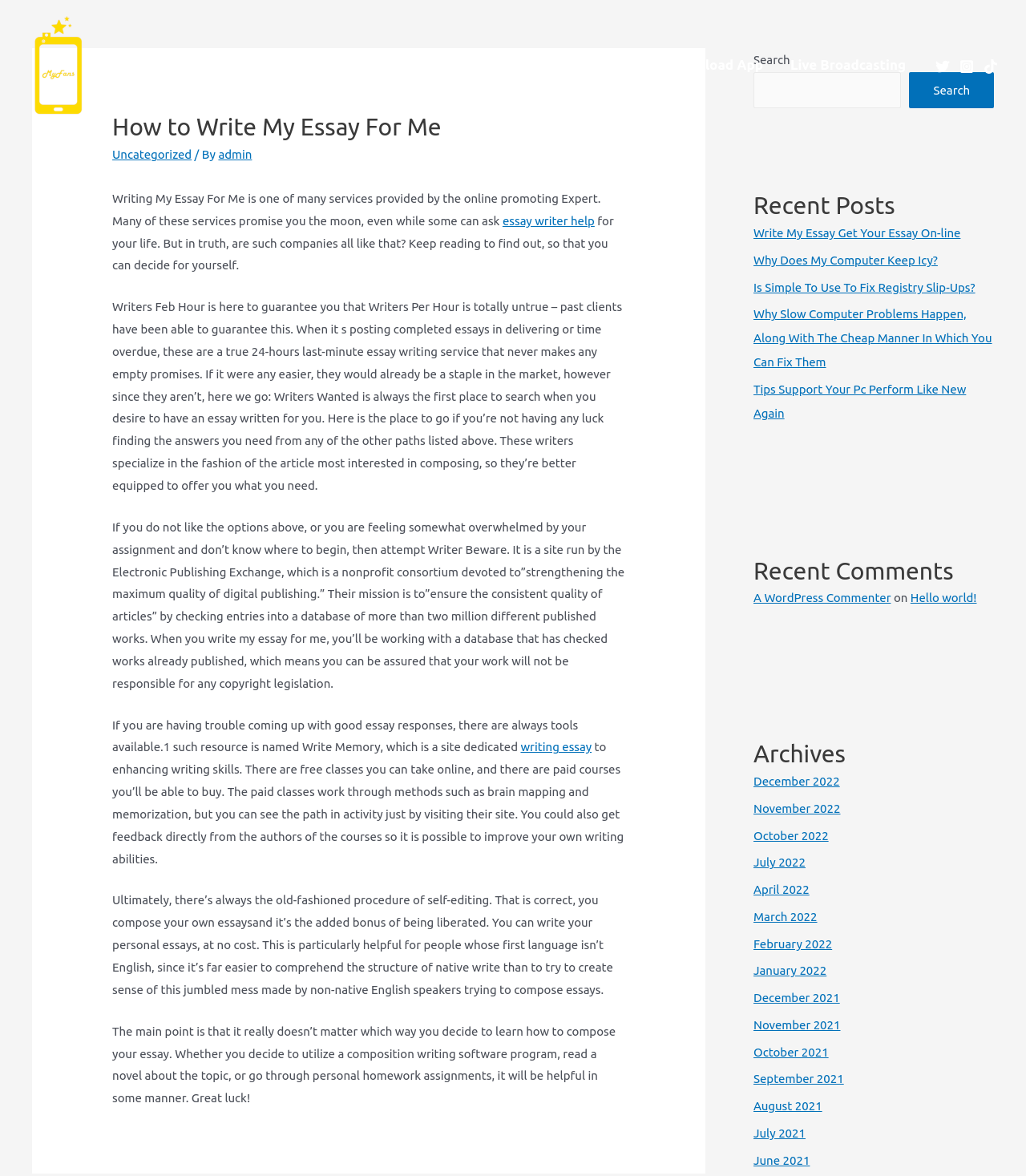Identify the bounding box coordinates of the region that needs to be clicked to carry out this instruction: "Read the 'How to Write My Essay For Me' article". Provide these coordinates as four float numbers ranging from 0 to 1, i.e., [left, top, right, bottom].

[0.109, 0.095, 0.609, 0.139]